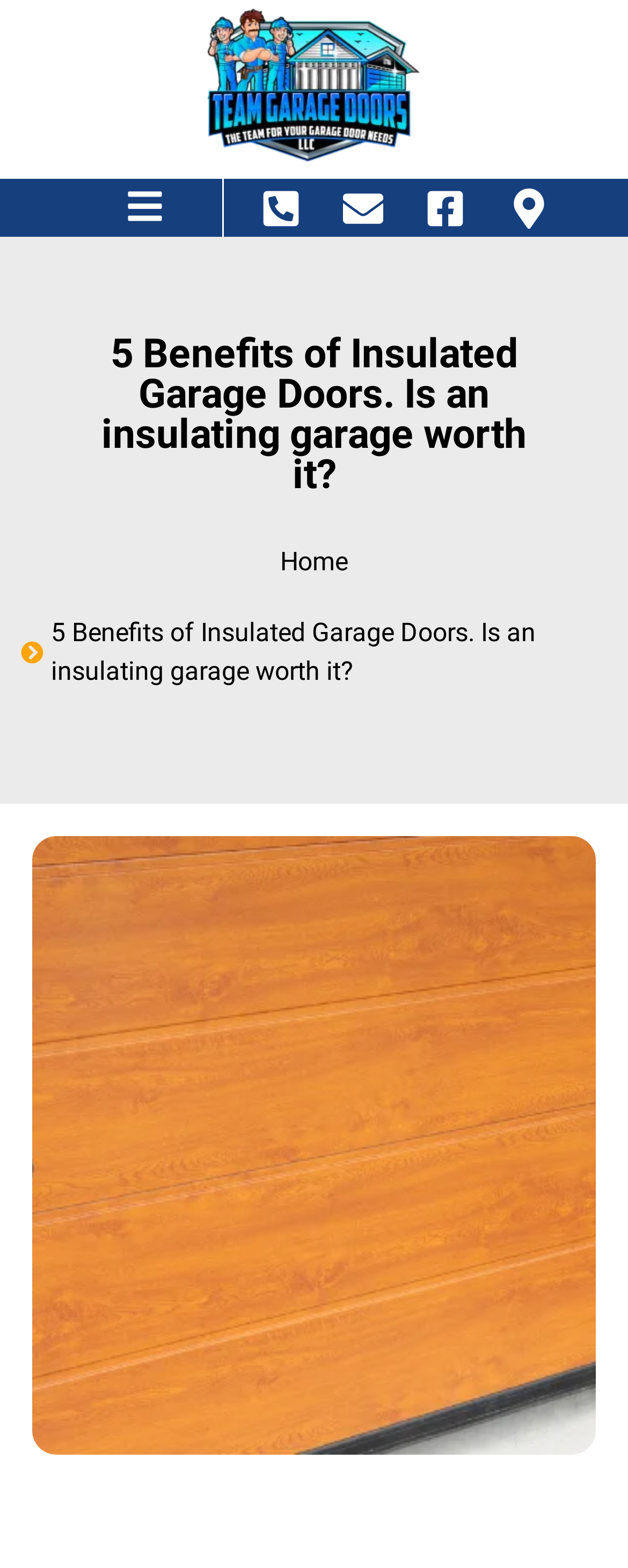What is the text of the heading?
Look at the screenshot and respond with a single word or phrase.

5 Benefits of Insulated Garage Doors. Is an insulating garage worth it?